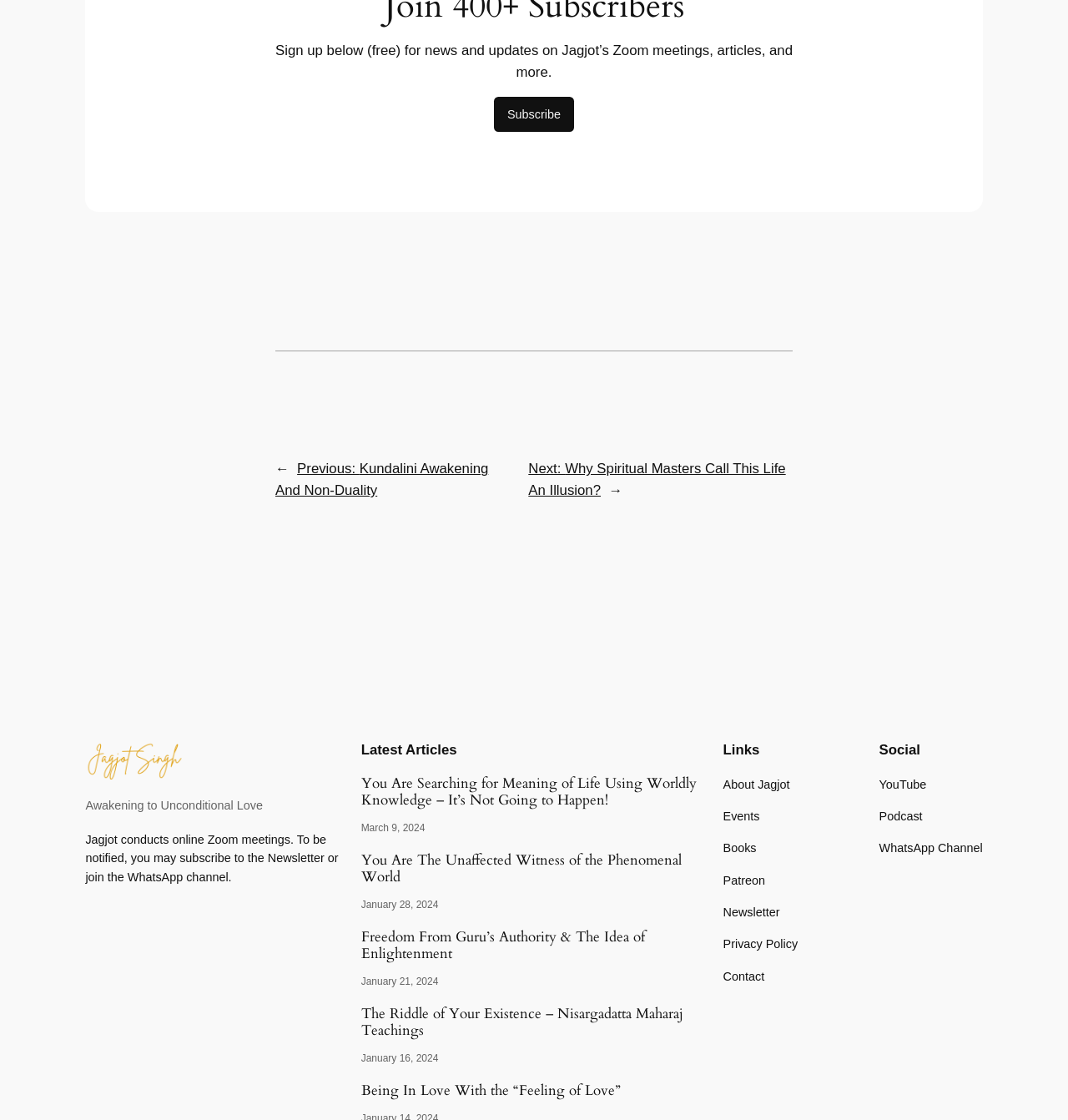Determine the bounding box coordinates of the section to be clicked to follow the instruction: "Visit the 'About Jagjot' page". The coordinates should be given as four float numbers between 0 and 1, formatted as [left, top, right, bottom].

[0.677, 0.692, 0.74, 0.709]